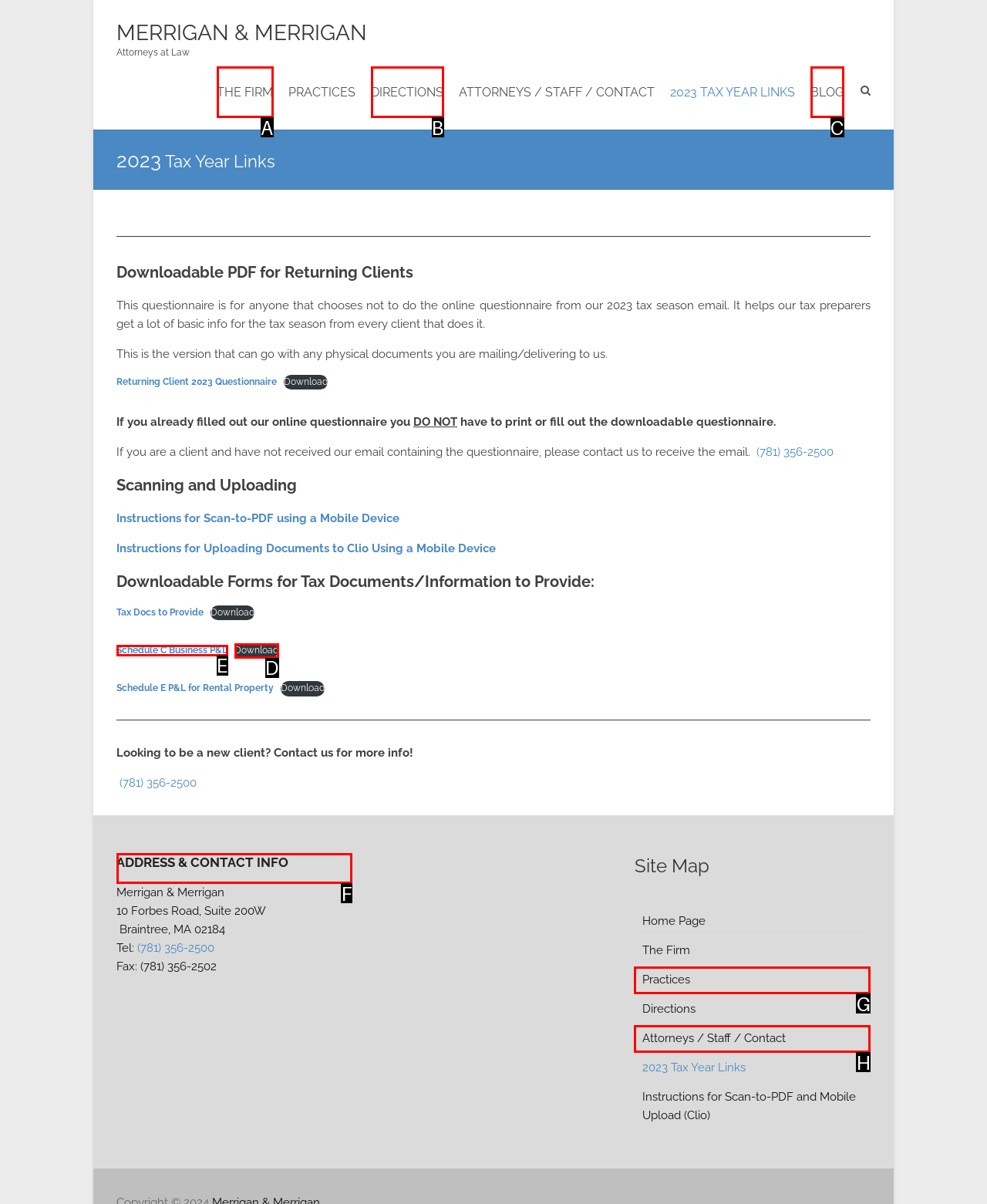Please identify the correct UI element to click for the task: View the 'ADDRESS & CONTACT INFO' Respond with the letter of the appropriate option.

F